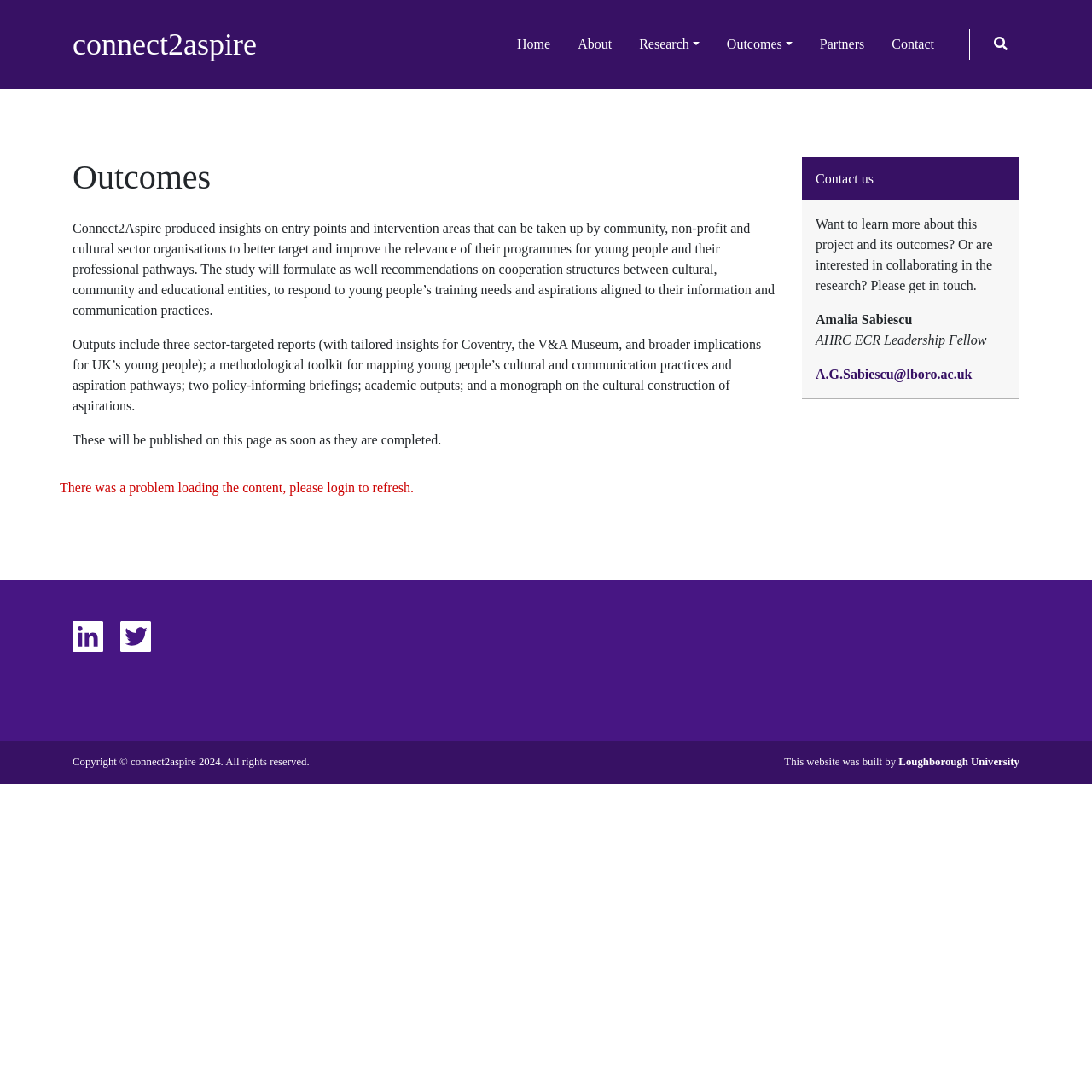Identify the bounding box for the UI element specified in this description: "Research". The coordinates must be four float numbers between 0 and 1, formatted as [left, top, right, bottom].

[0.579, 0.025, 0.647, 0.056]